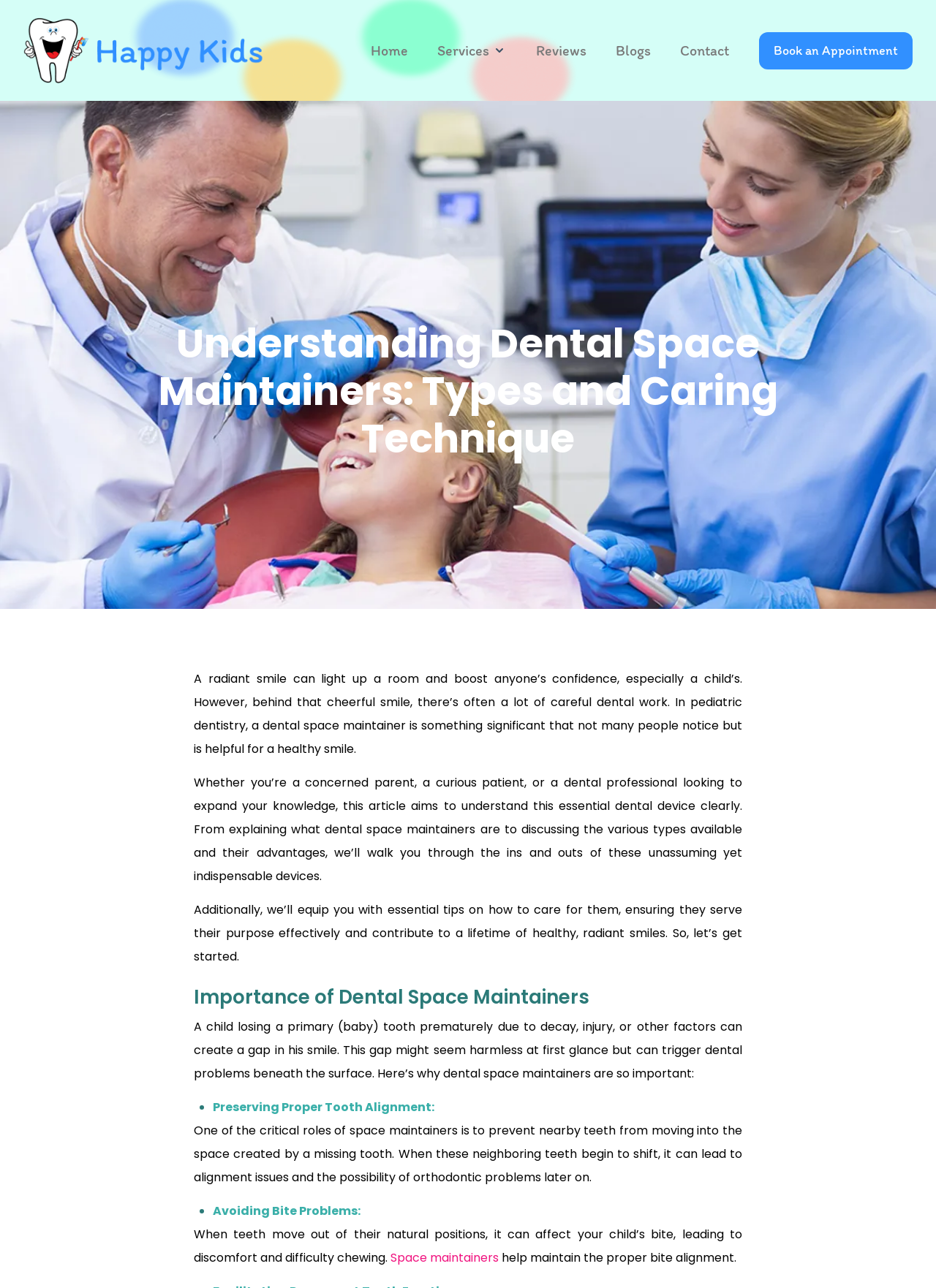Determine the bounding box coordinates of the UI element that matches the following description: "Book an Appointment". The coordinates should be four float numbers between 0 and 1 in the format [left, top, right, bottom].

[0.811, 0.025, 0.975, 0.054]